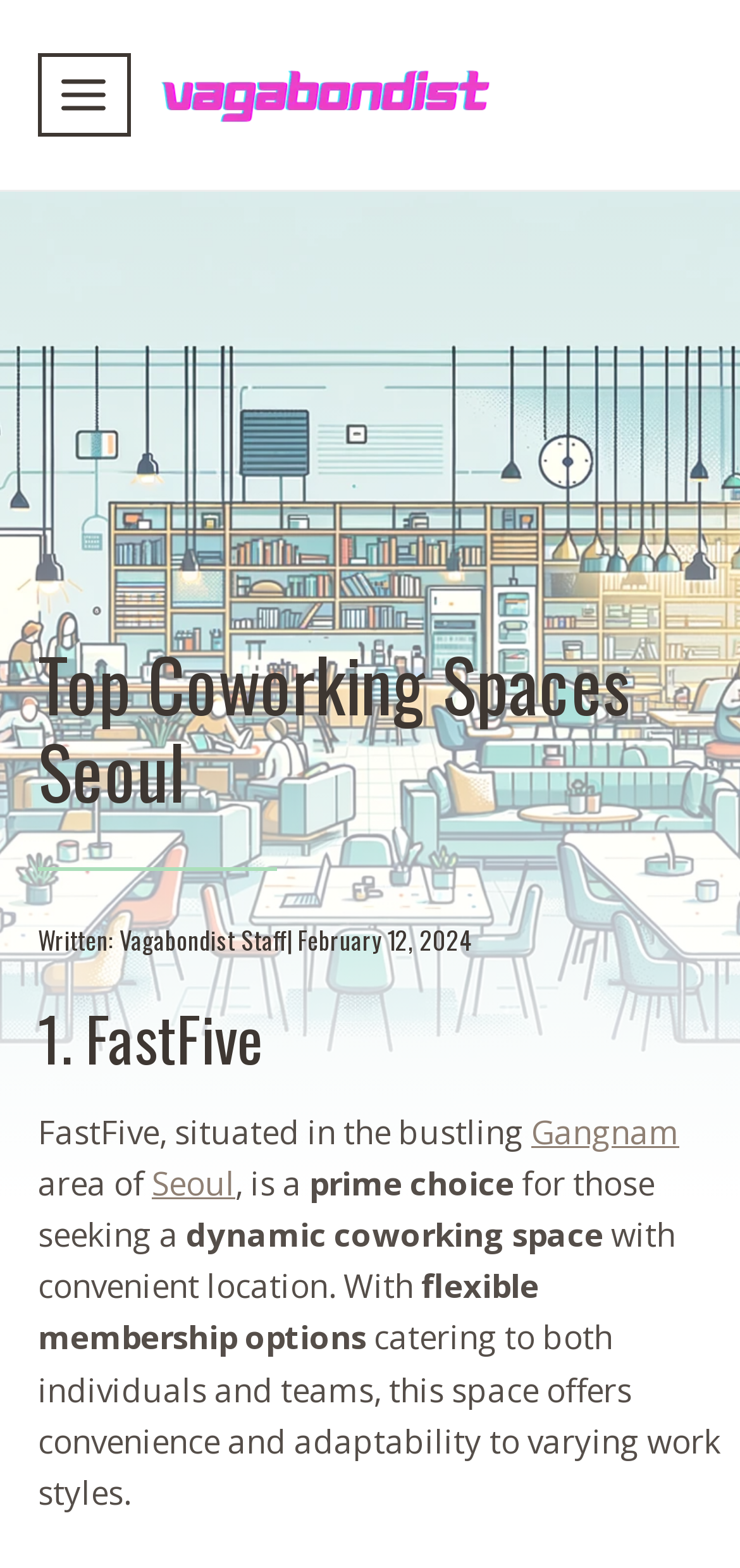Use one word or a short phrase to answer the question provided: 
Who wrote the article about FastFive?

Vagabondist Staff